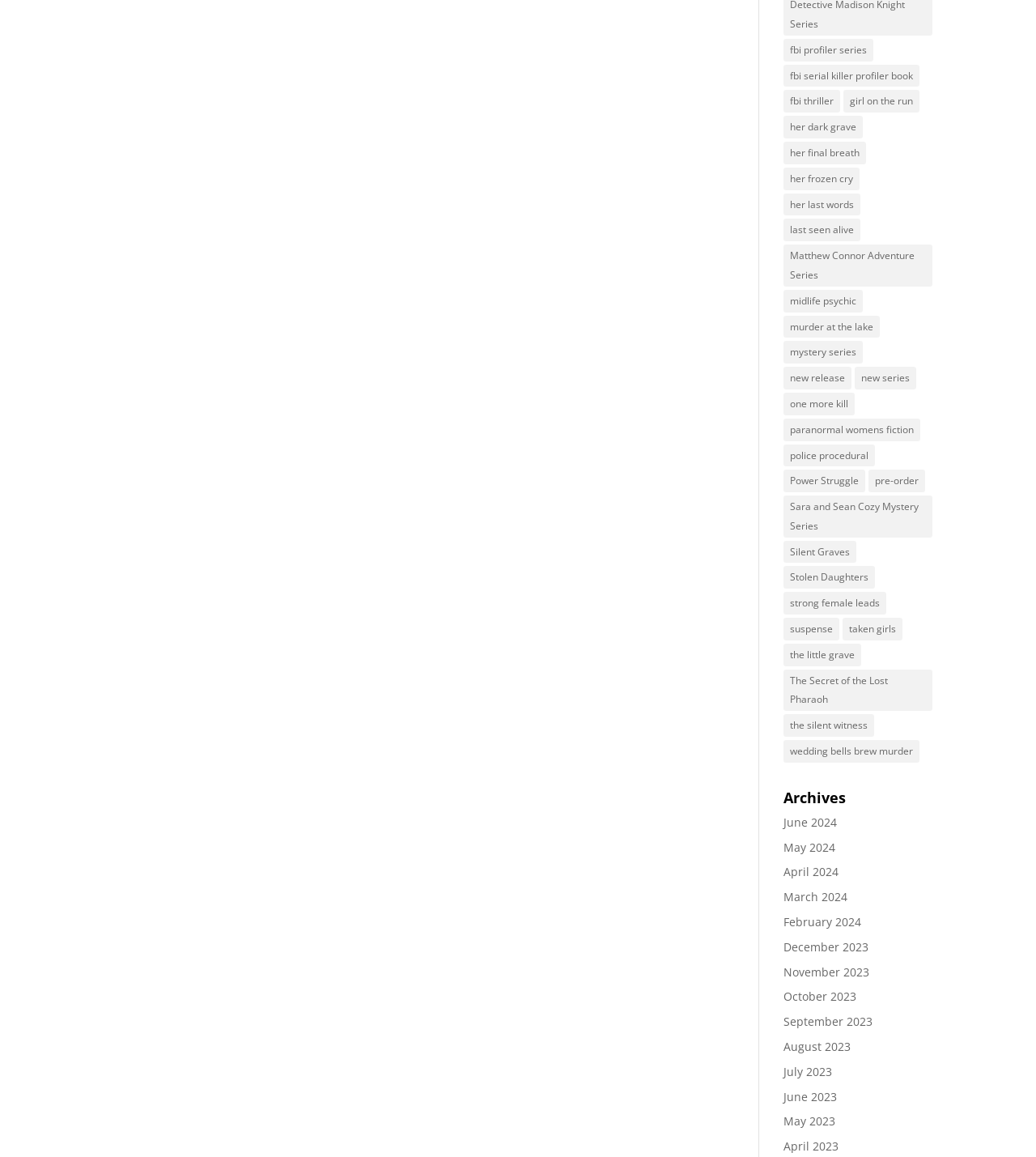Identify the bounding box coordinates of the clickable region required to complete the instruction: "Check June 2024 archives". The coordinates should be given as four float numbers within the range of 0 and 1, i.e., [left, top, right, bottom].

[0.756, 0.704, 0.808, 0.717]